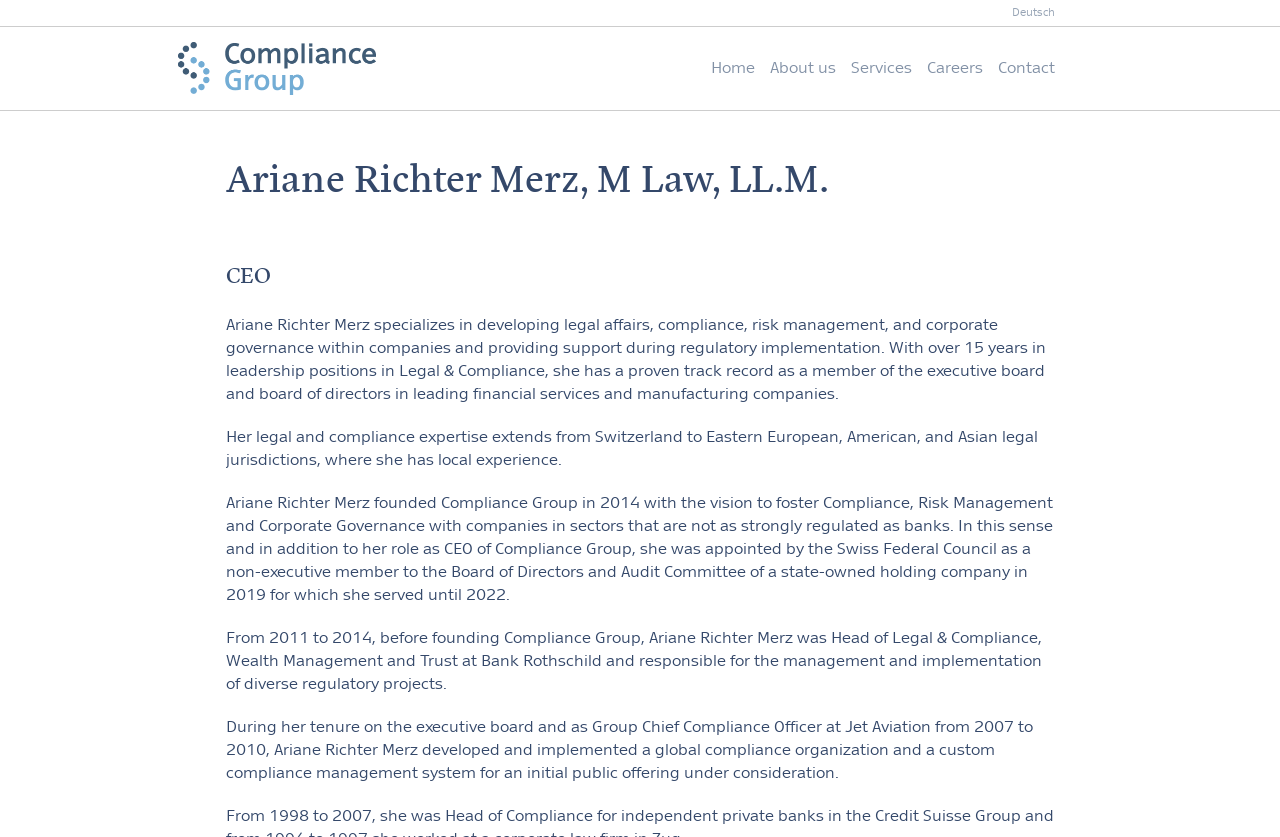What is Ariane Richter Merz's profession?
Craft a detailed and extensive response to the question.

Based on the webpage, Ariane Richter Merz is introduced as the CEO of Compliance Group, and her profession is mentioned as CEO in the heading.